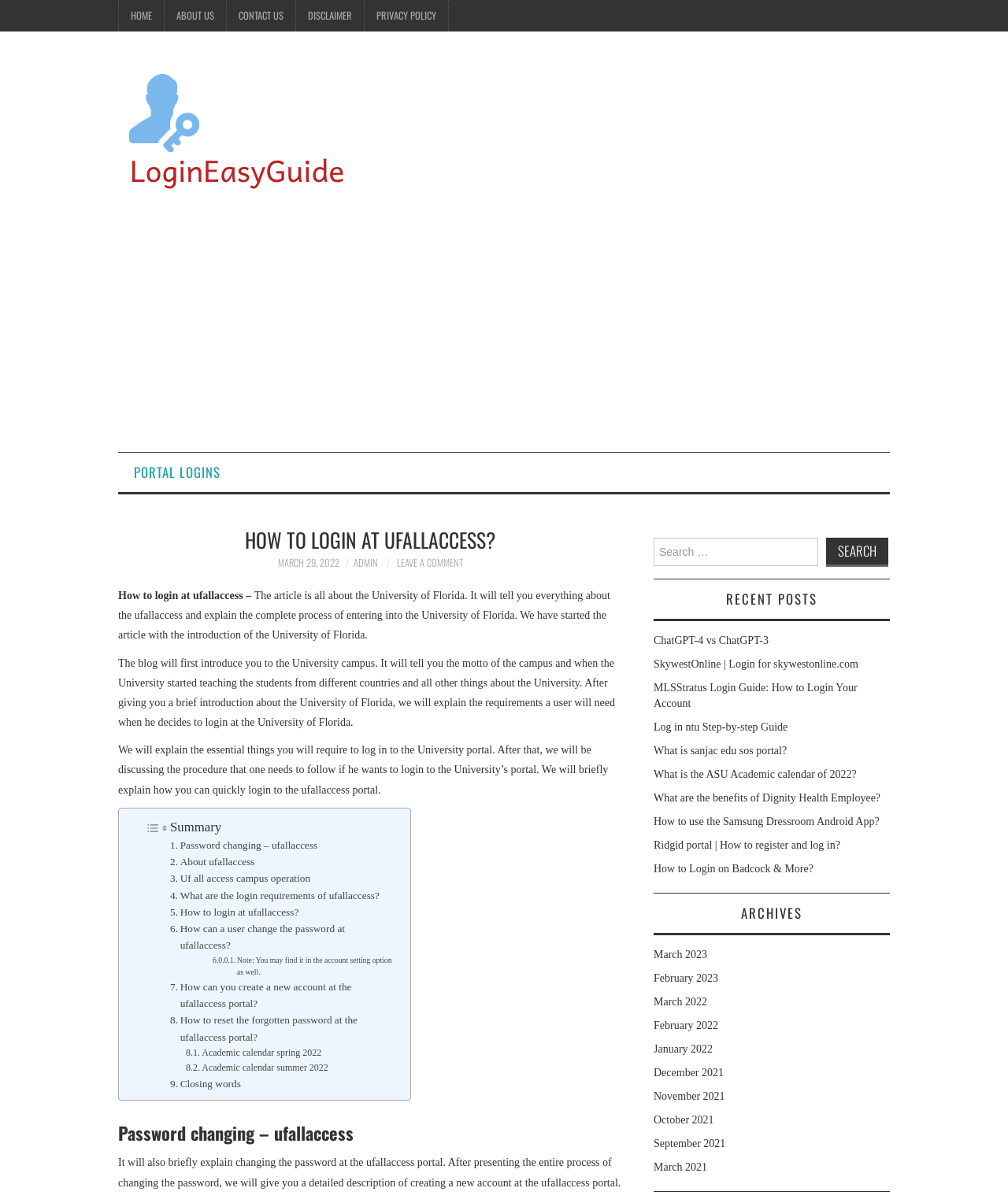What is the purpose of the search box?
Please provide a single word or phrase in response based on the screenshot.

Search for articles